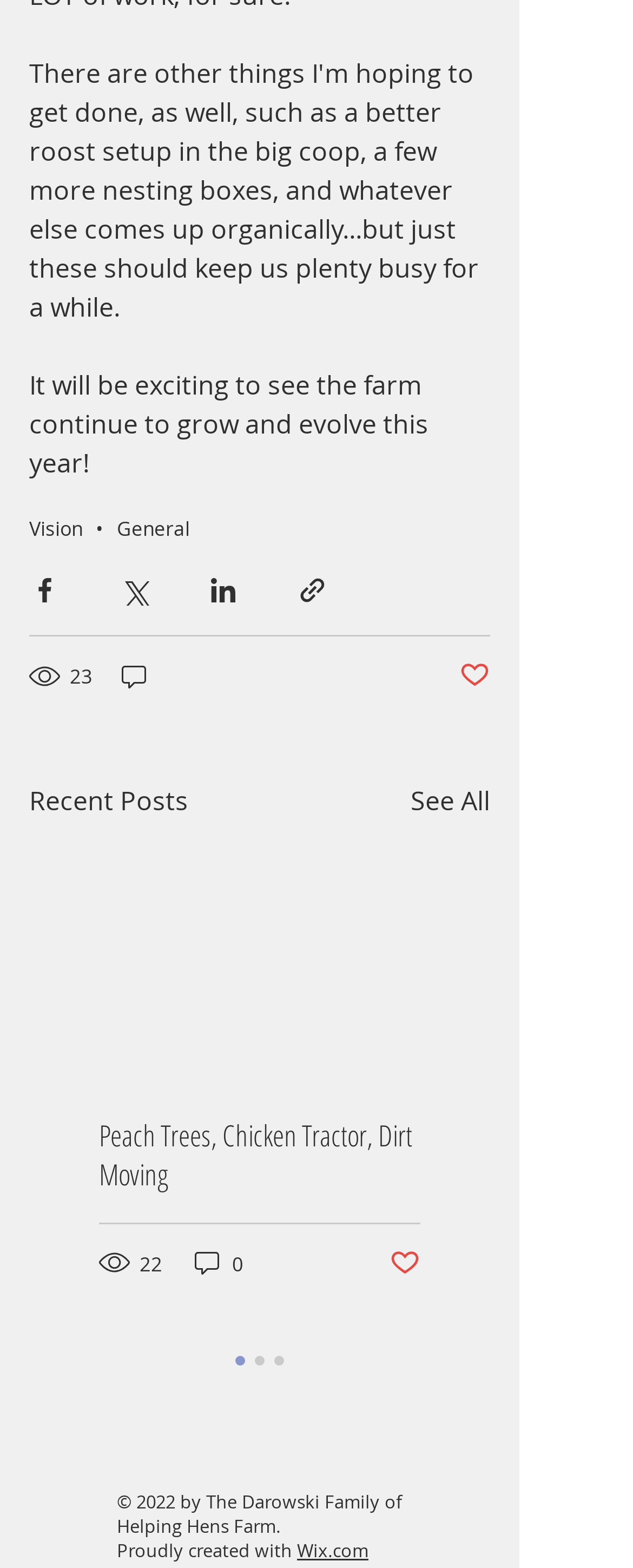Please determine the bounding box coordinates of the element's region to click in order to carry out the following instruction: "Read the article about 'Peach Trees, Chicken Tractor, Dirt Moving'". The coordinates should be four float numbers between 0 and 1, i.e., [left, top, right, bottom].

[0.156, 0.711, 0.664, 0.761]